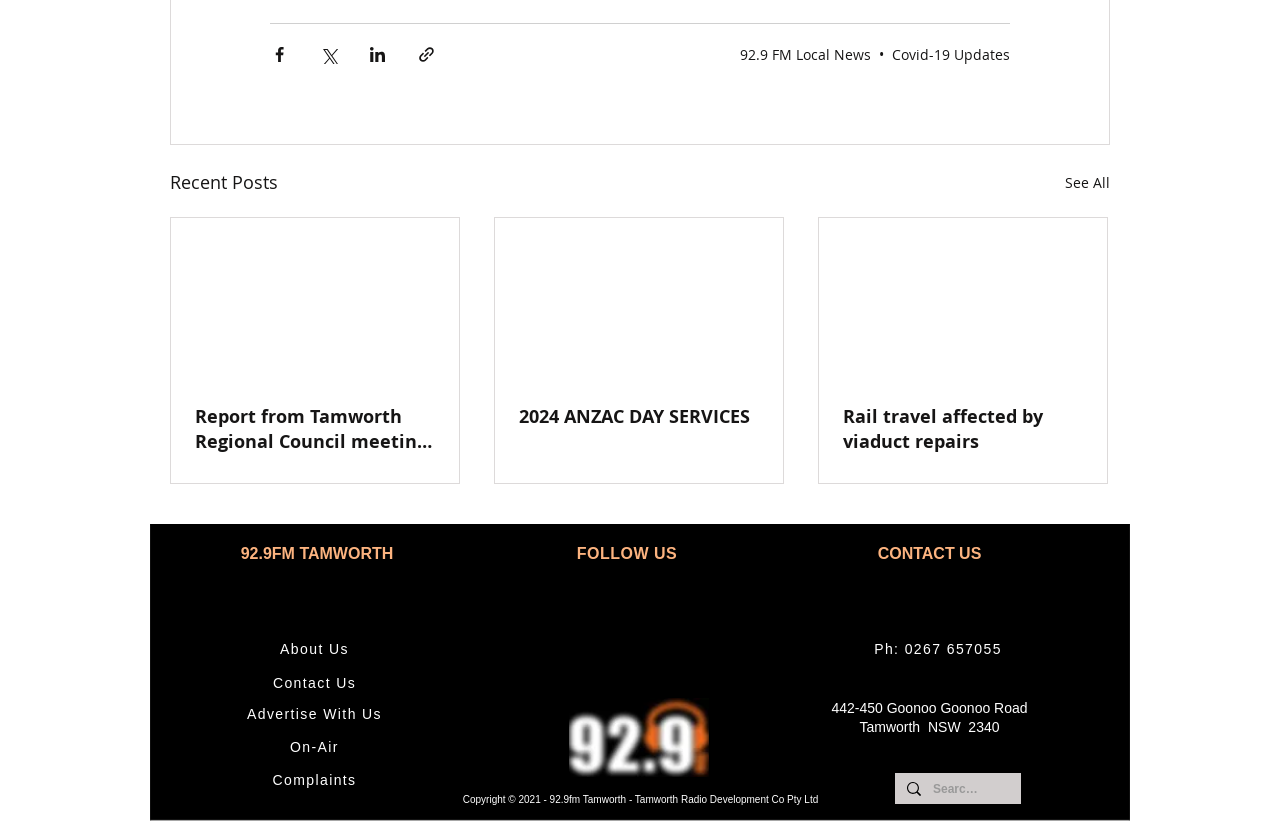Please give the bounding box coordinates of the area that should be clicked to fulfill the following instruction: "Search for something". The coordinates should be in the format of four float numbers from 0 to 1, i.e., [left, top, right, bottom].

[0.729, 0.942, 0.765, 0.981]